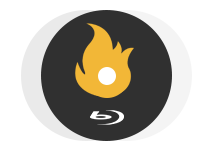What is the purpose of the accompanying text?
Utilize the information in the image to give a detailed answer to the question.

The caption states that the accompanying text highlights the software's capability to burn any video into a Blu-ray disc, which reinforces the message of preservation and quality, and emphasizes the software's functionality.